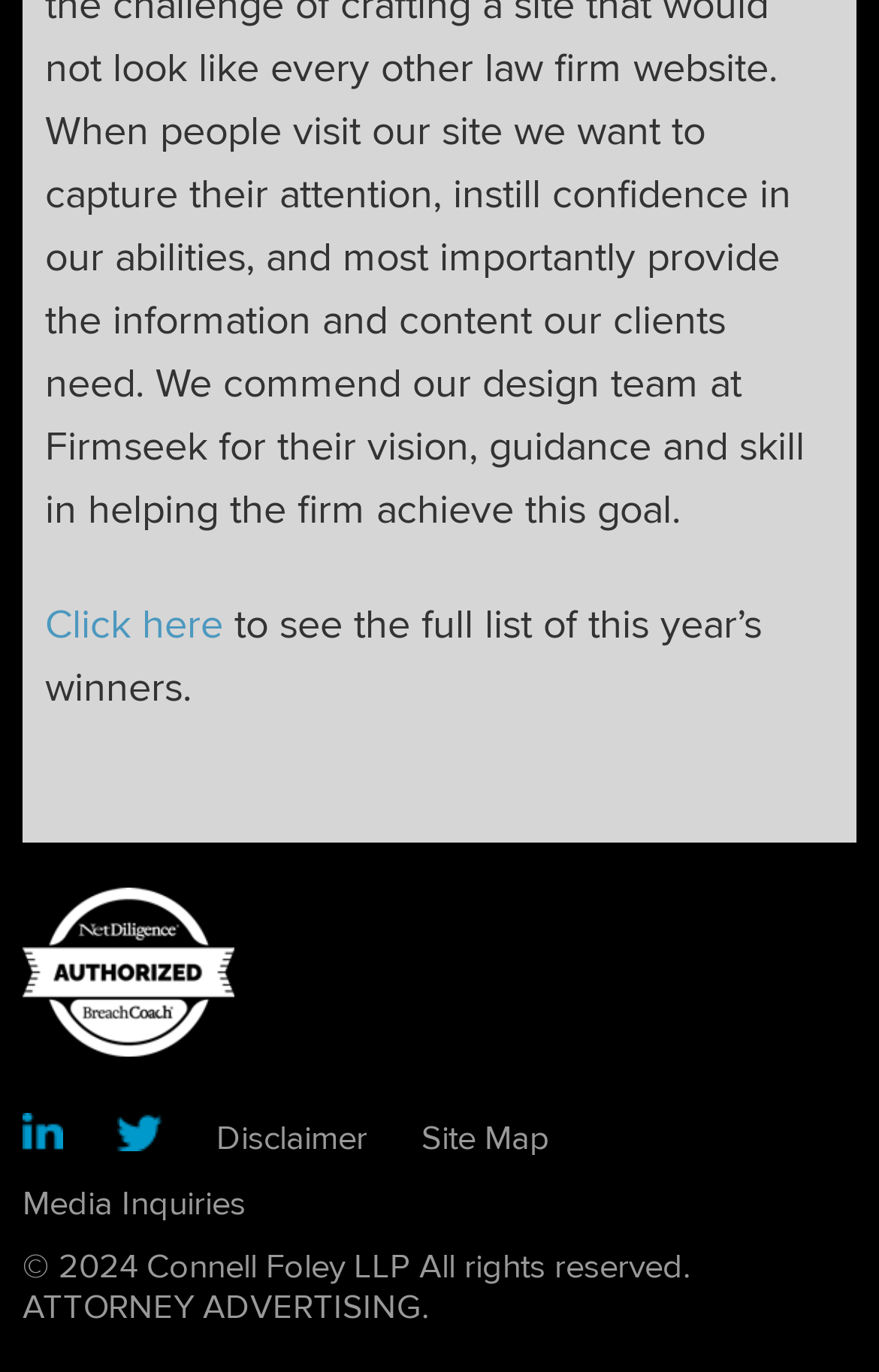Based on the element description "Site Map", predict the bounding box coordinates of the UI element.

[0.479, 0.814, 0.626, 0.844]